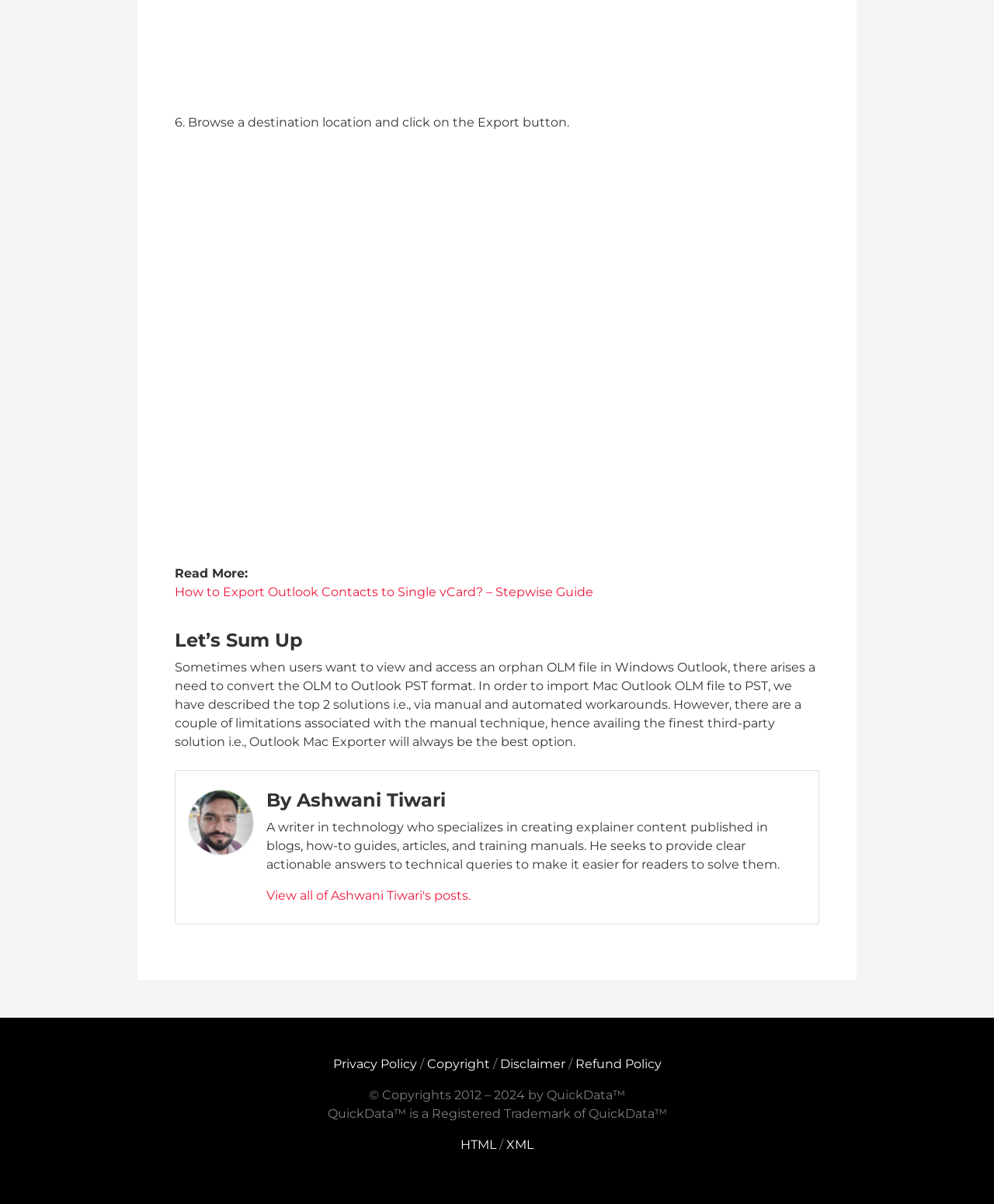Please find the bounding box coordinates of the element that you should click to achieve the following instruction: "View all posts by Ashwani Tiwari". The coordinates should be presented as four float numbers between 0 and 1: [left, top, right, bottom].

[0.268, 0.737, 0.473, 0.75]